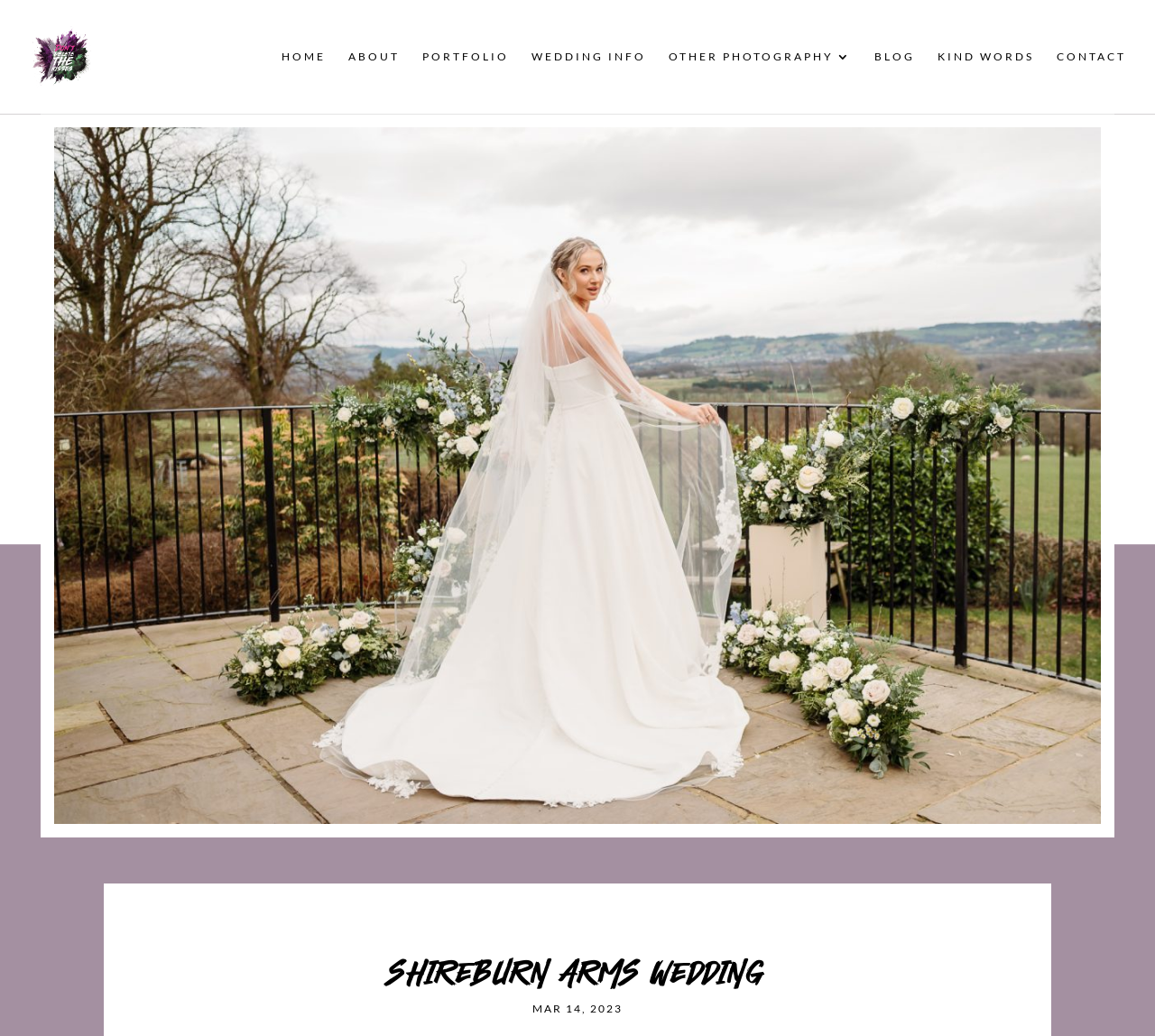Utilize the information from the image to answer the question in detail:
How many images are present on the webpage?

There are two images present on the webpage, one is the logo image at the top with the text 'Lancashire Wedding Photographer - Dont Delete The Kisses', and the other is the main content image that takes up most of the space.